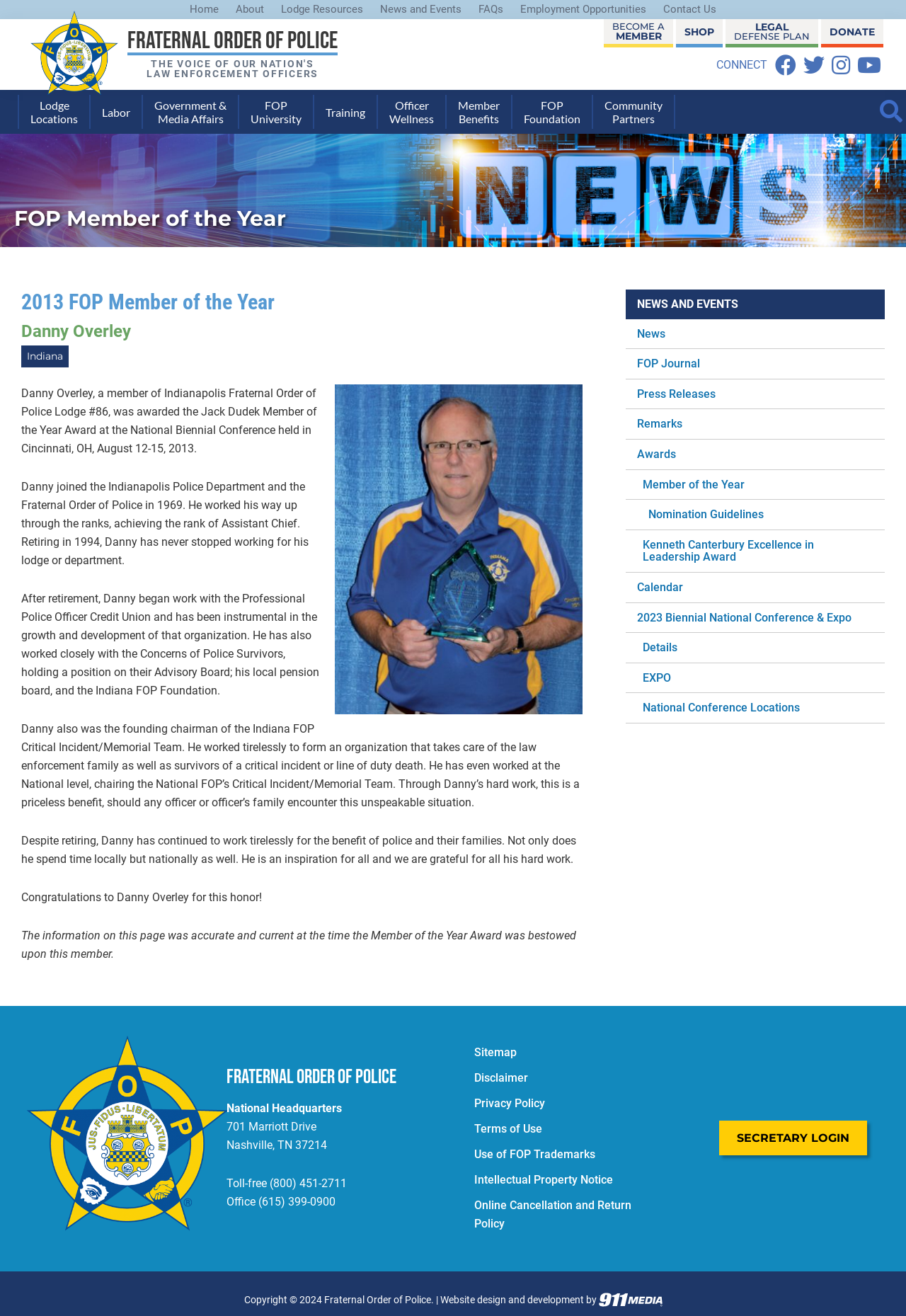Find the bounding box coordinates of the area to click in order to follow the instruction: "Learn more about 'Lodge Resources'".

[0.301, 0.0, 0.41, 0.015]